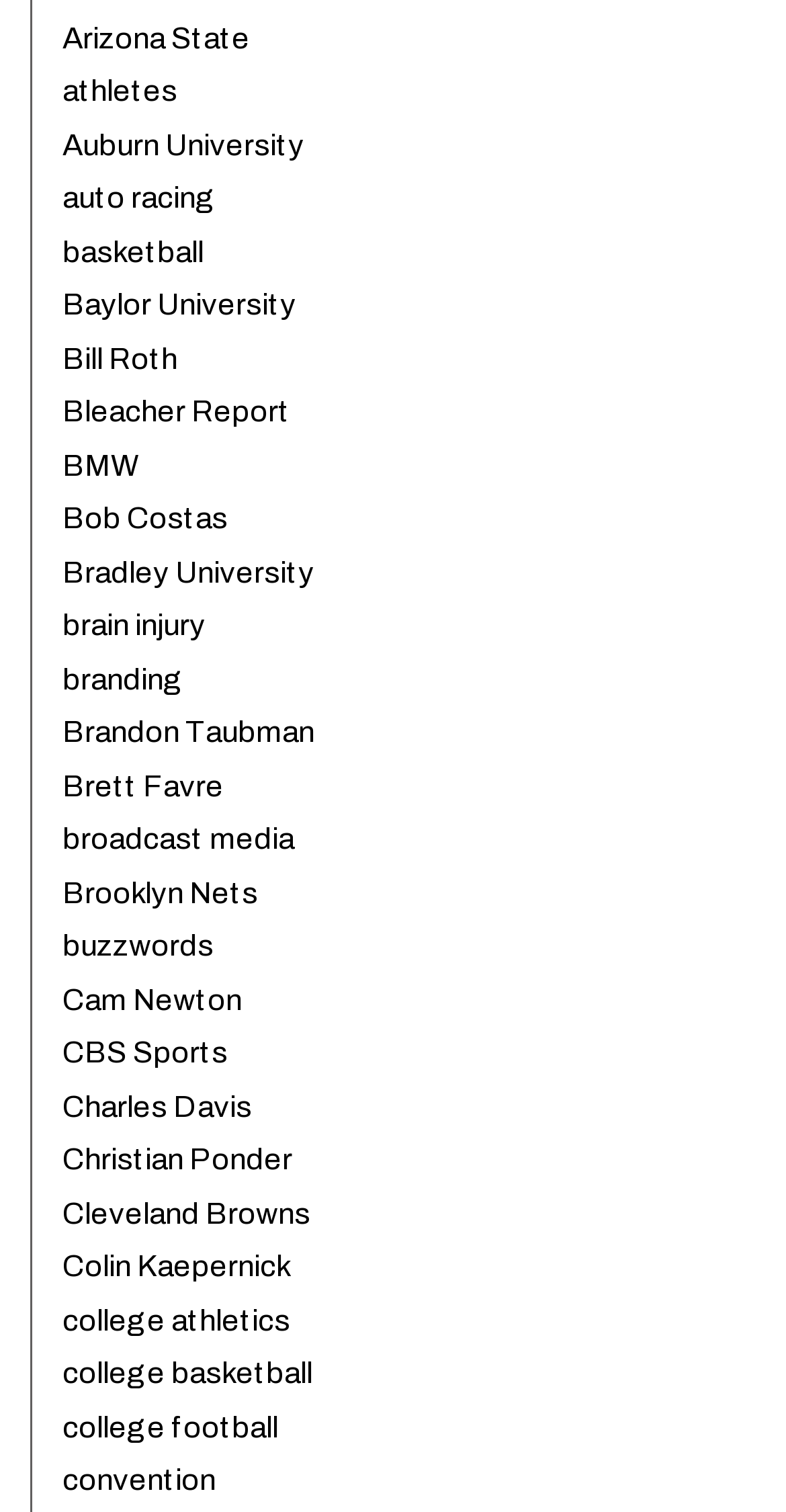How many links related to universities are on the webpage?
Answer the question with a single word or phrase by looking at the picture.

4